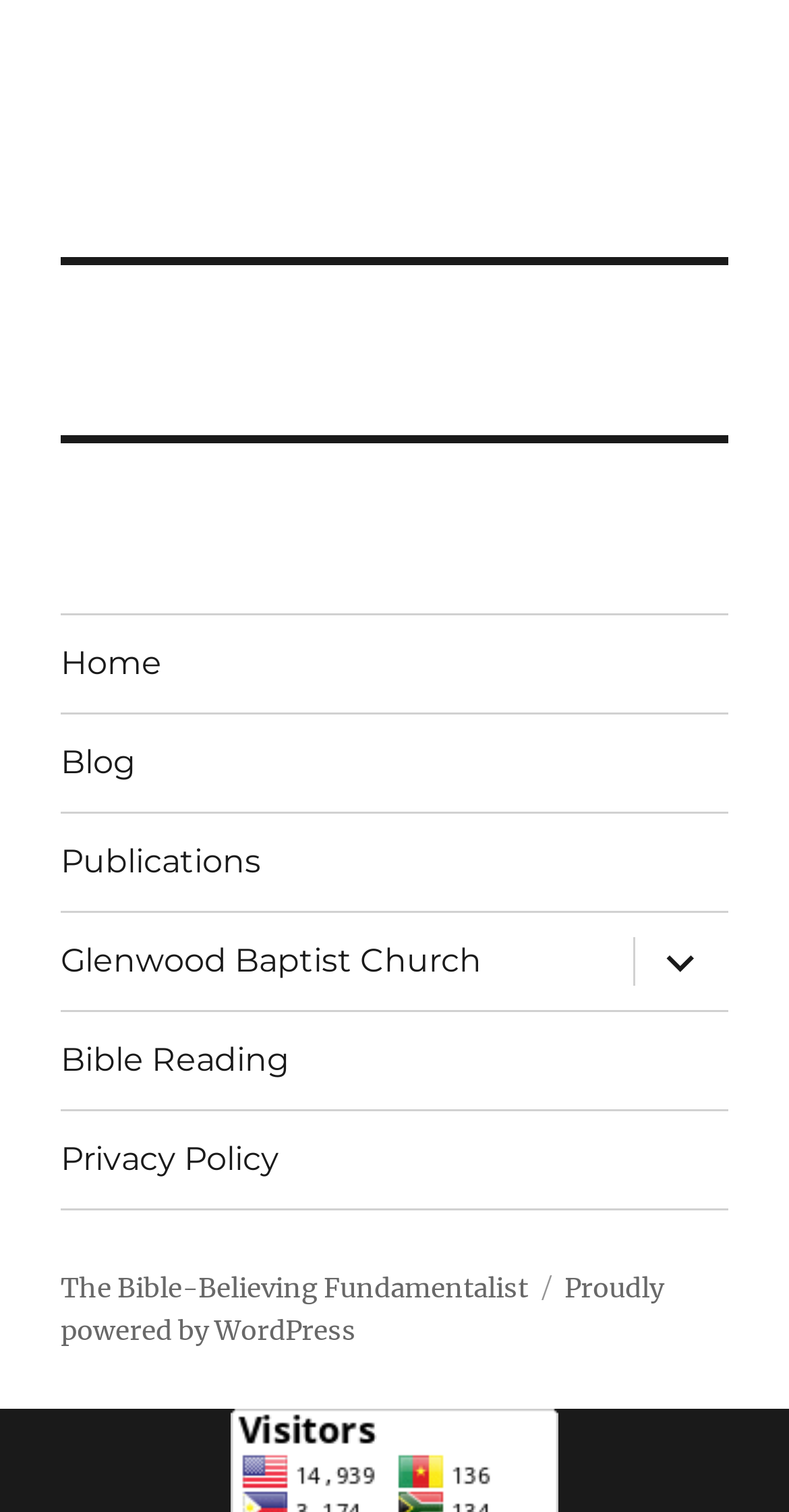Please answer the following question using a single word or phrase: 
What is the last link in the footer?

Privacy Policy